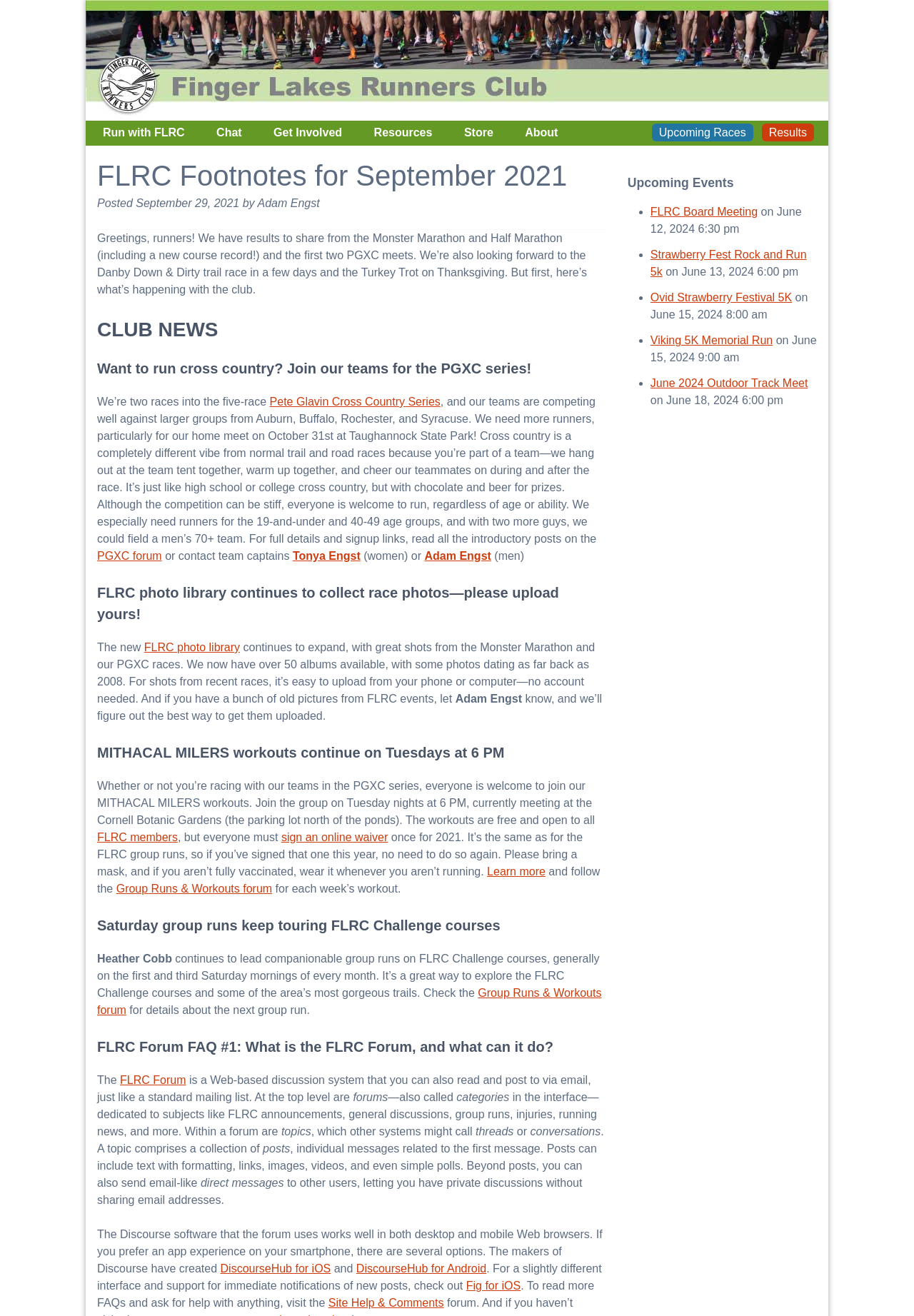Provide the bounding box coordinates for the UI element that is described as: "DiscourseHub for Android".

[0.39, 0.959, 0.532, 0.969]